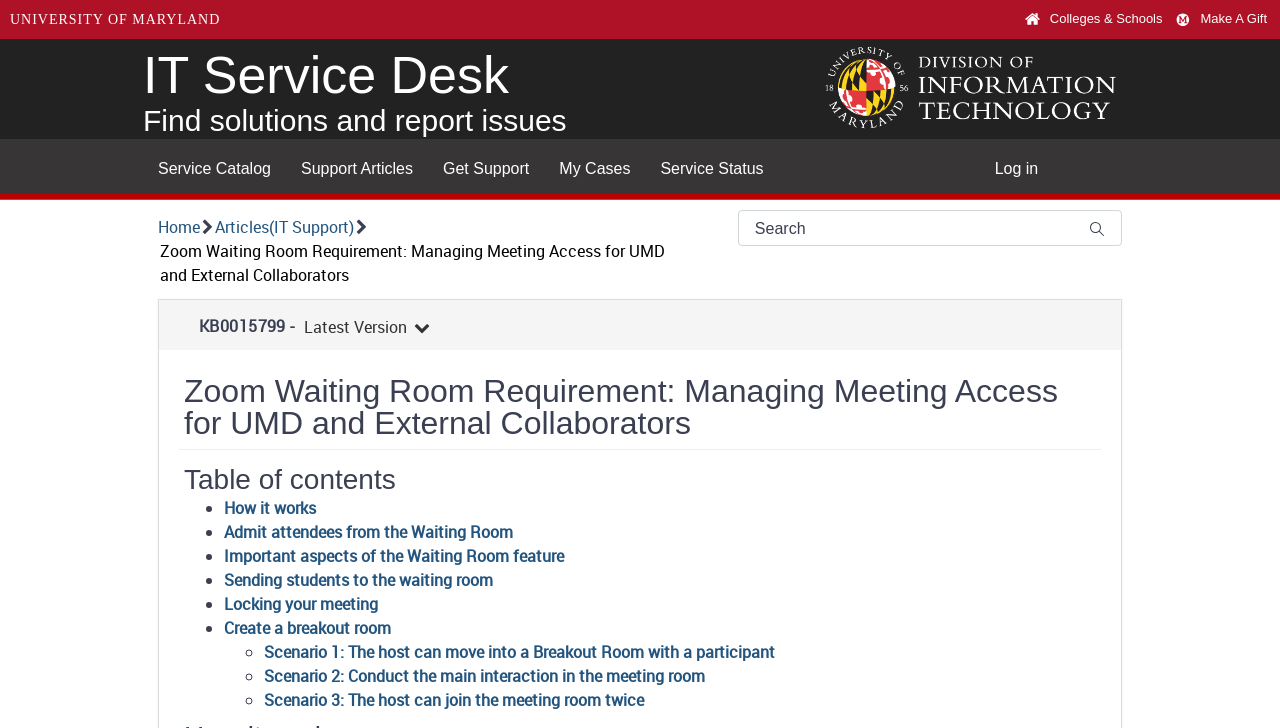How many menu items are in the header?
Observe the image and answer the question with a one-word or short phrase response.

6